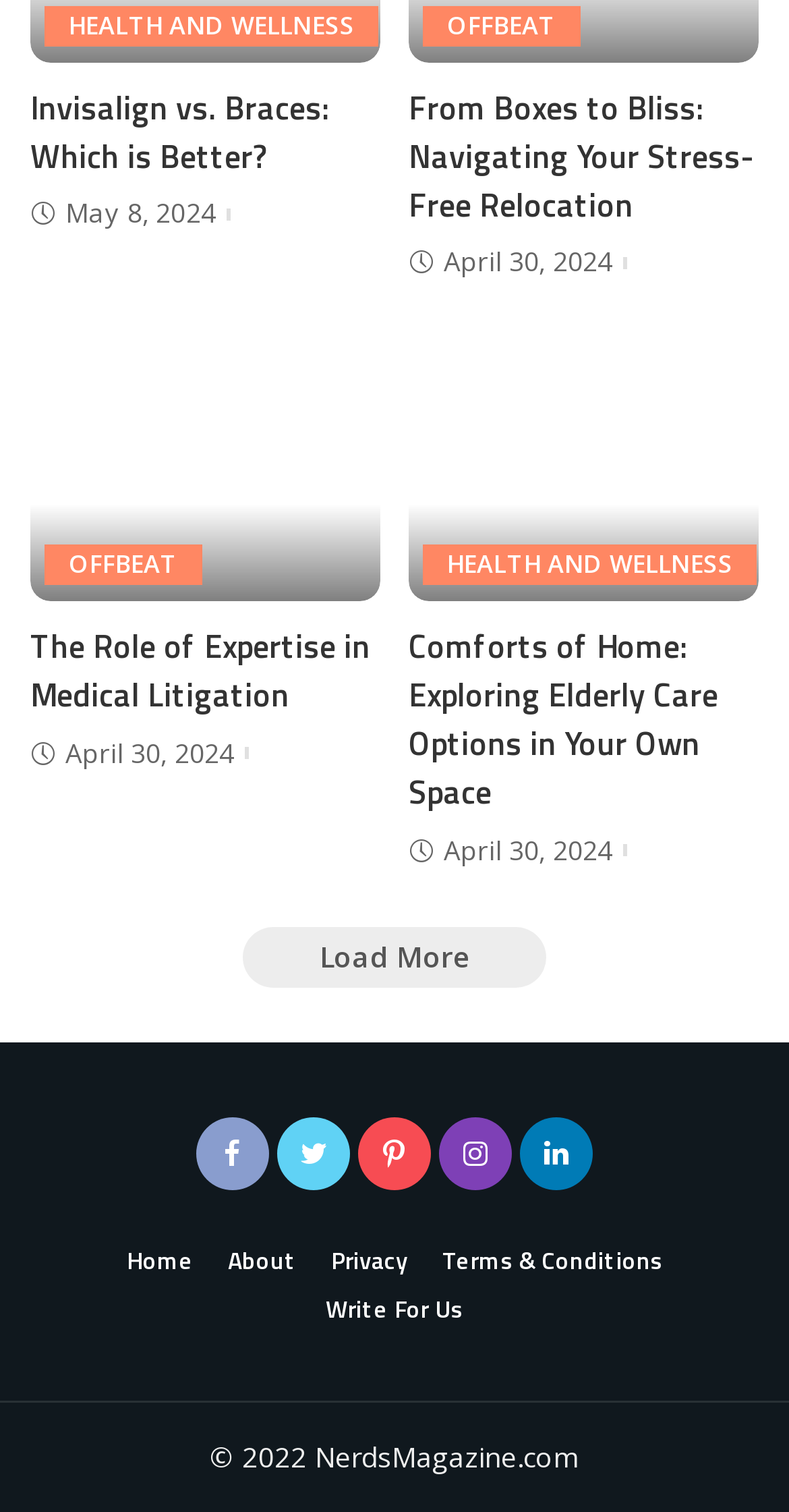Please find the bounding box coordinates for the clickable element needed to perform this instruction: "Check 'Personal Injury Lawyers with client' image".

[0.038, 0.224, 0.482, 0.398]